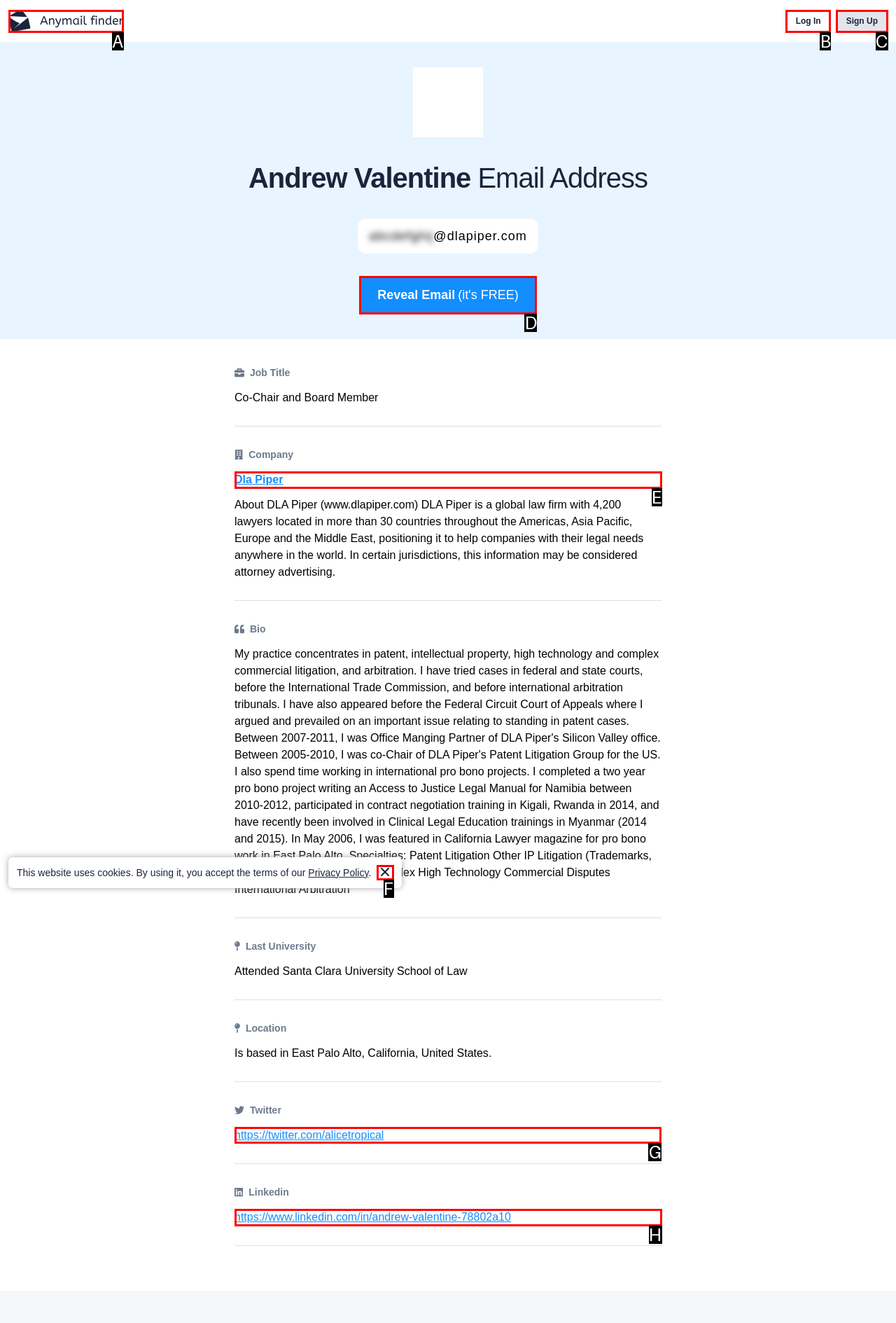Indicate which HTML element you need to click to complete the task: Click the Twitter link. Provide the letter of the selected option directly.

G